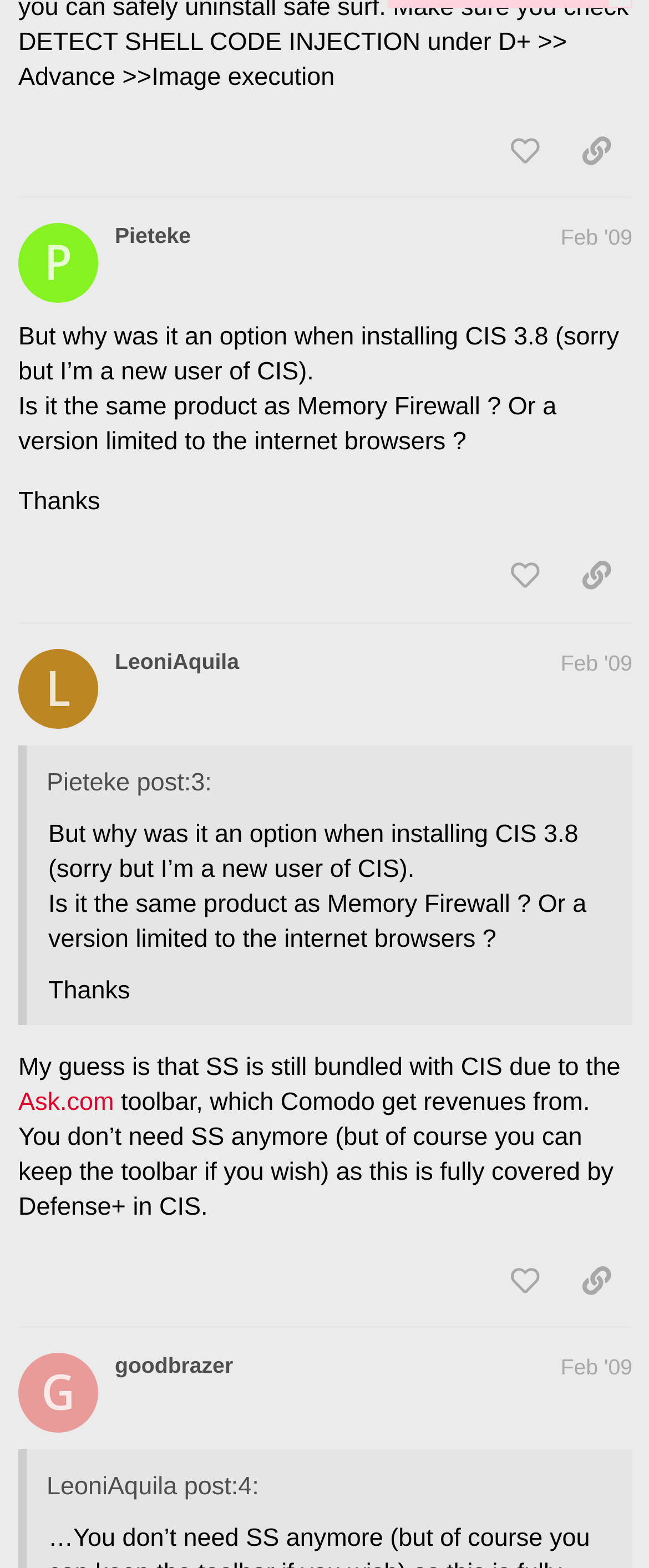Show the bounding box coordinates of the element that should be clicked to complete the task: "like this post".

[0.753, 0.791, 0.864, 0.832]